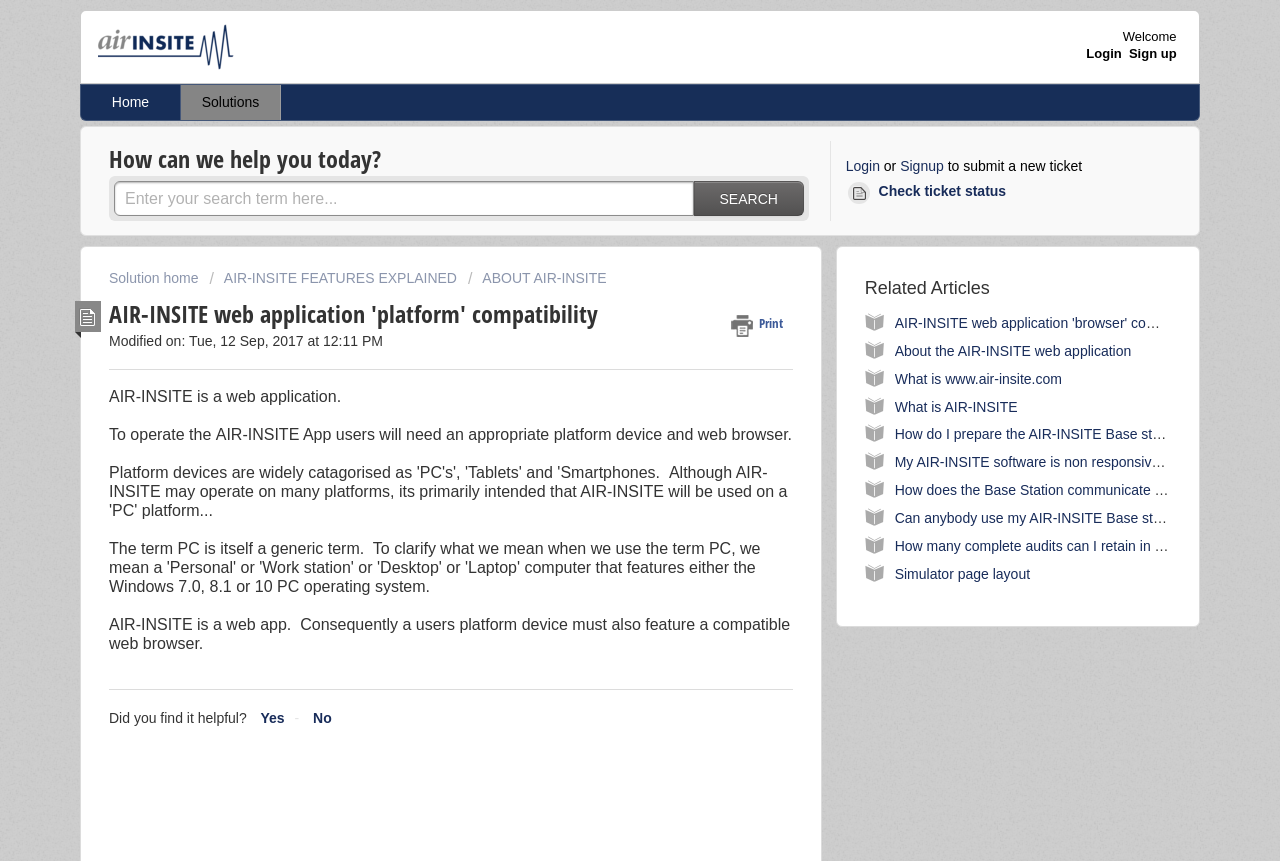Please identify the bounding box coordinates of the element on the webpage that should be clicked to follow this instruction: "Check ticket status". The bounding box coordinates should be given as four float numbers between 0 and 1, formatted as [left, top, right, bottom].

[0.661, 0.207, 0.792, 0.24]